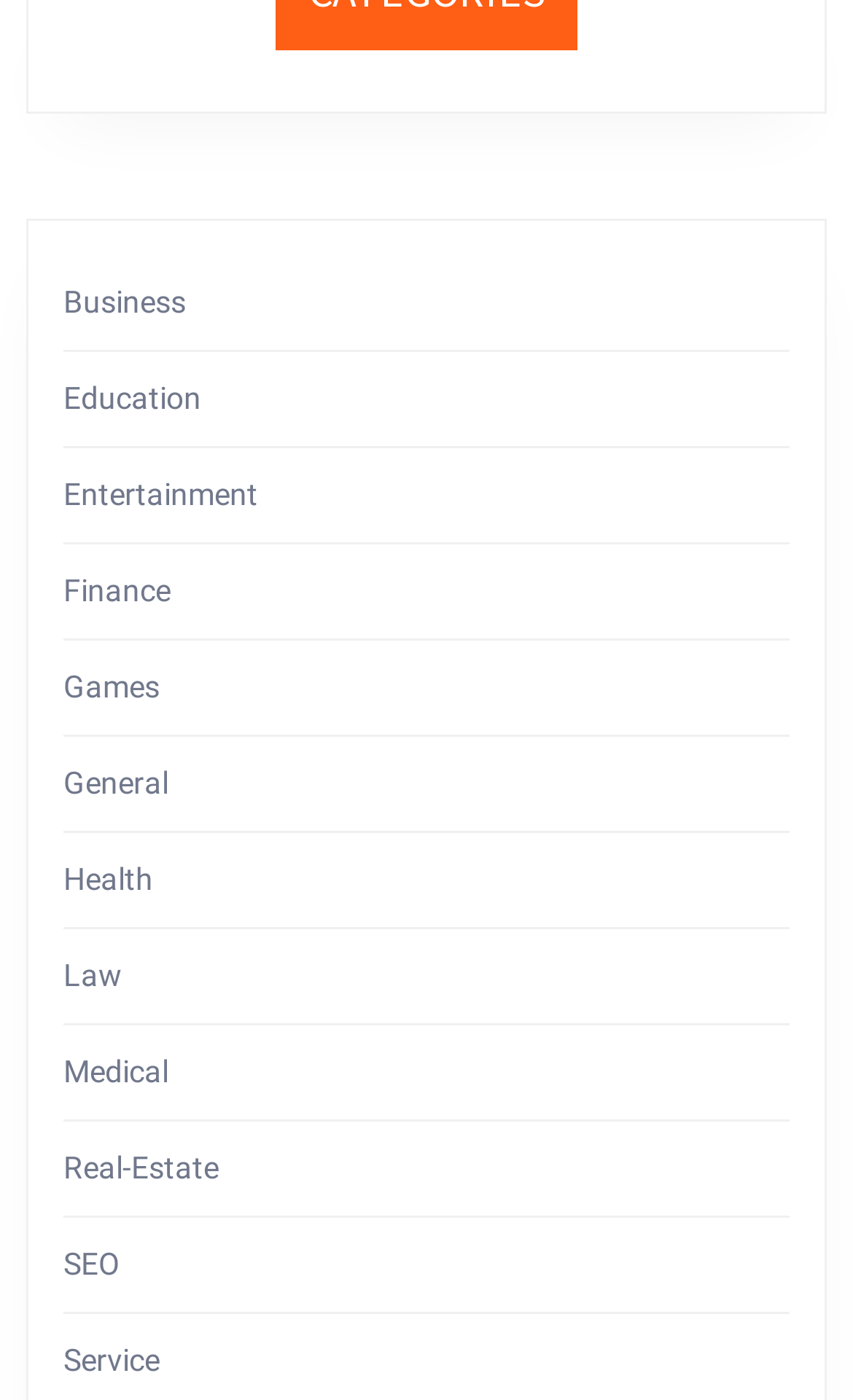What is the first category link?
By examining the image, provide a one-word or phrase answer.

Business